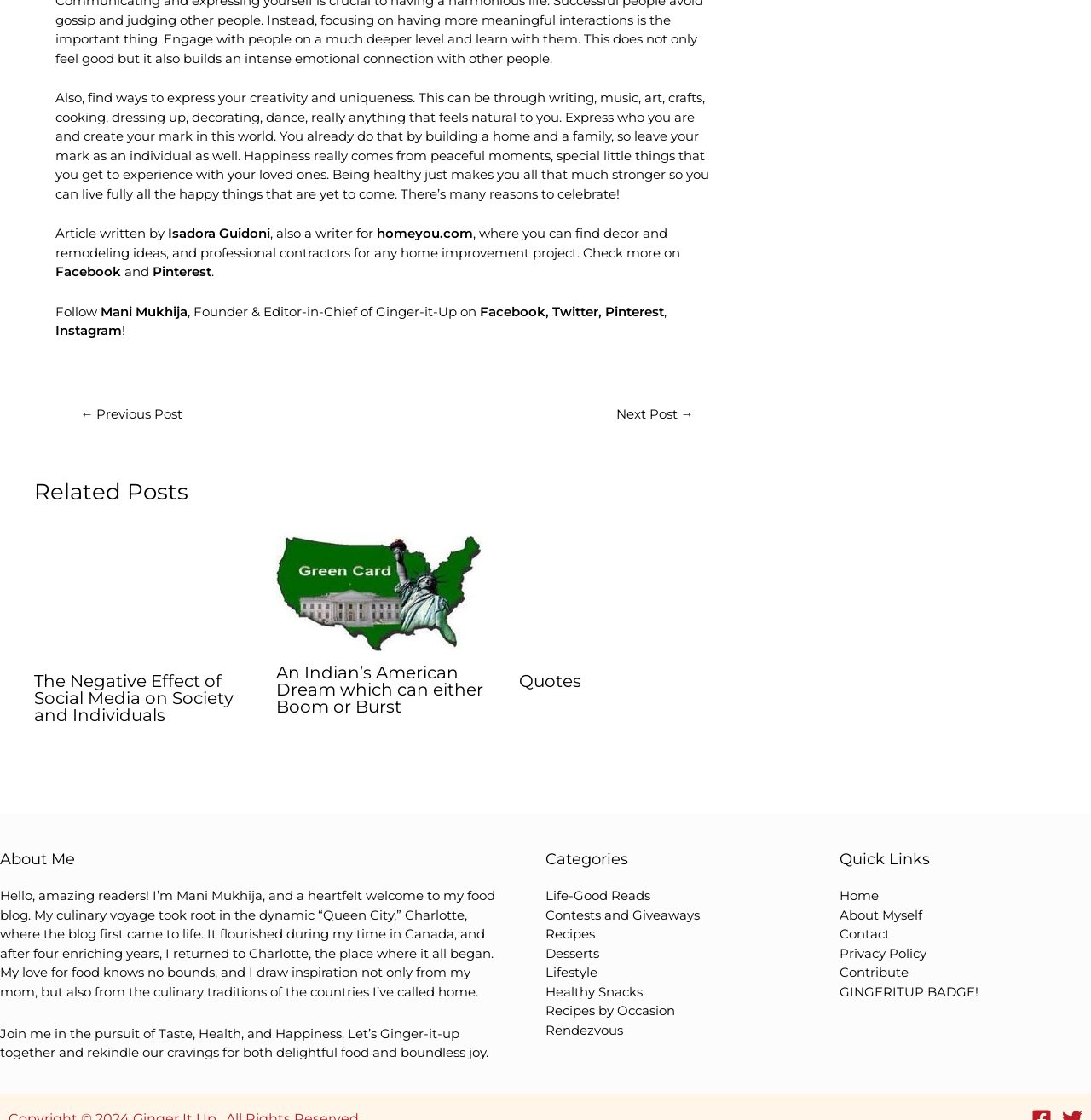Identify the bounding box of the HTML element described as: "homeyou.com".

[0.345, 0.201, 0.434, 0.215]